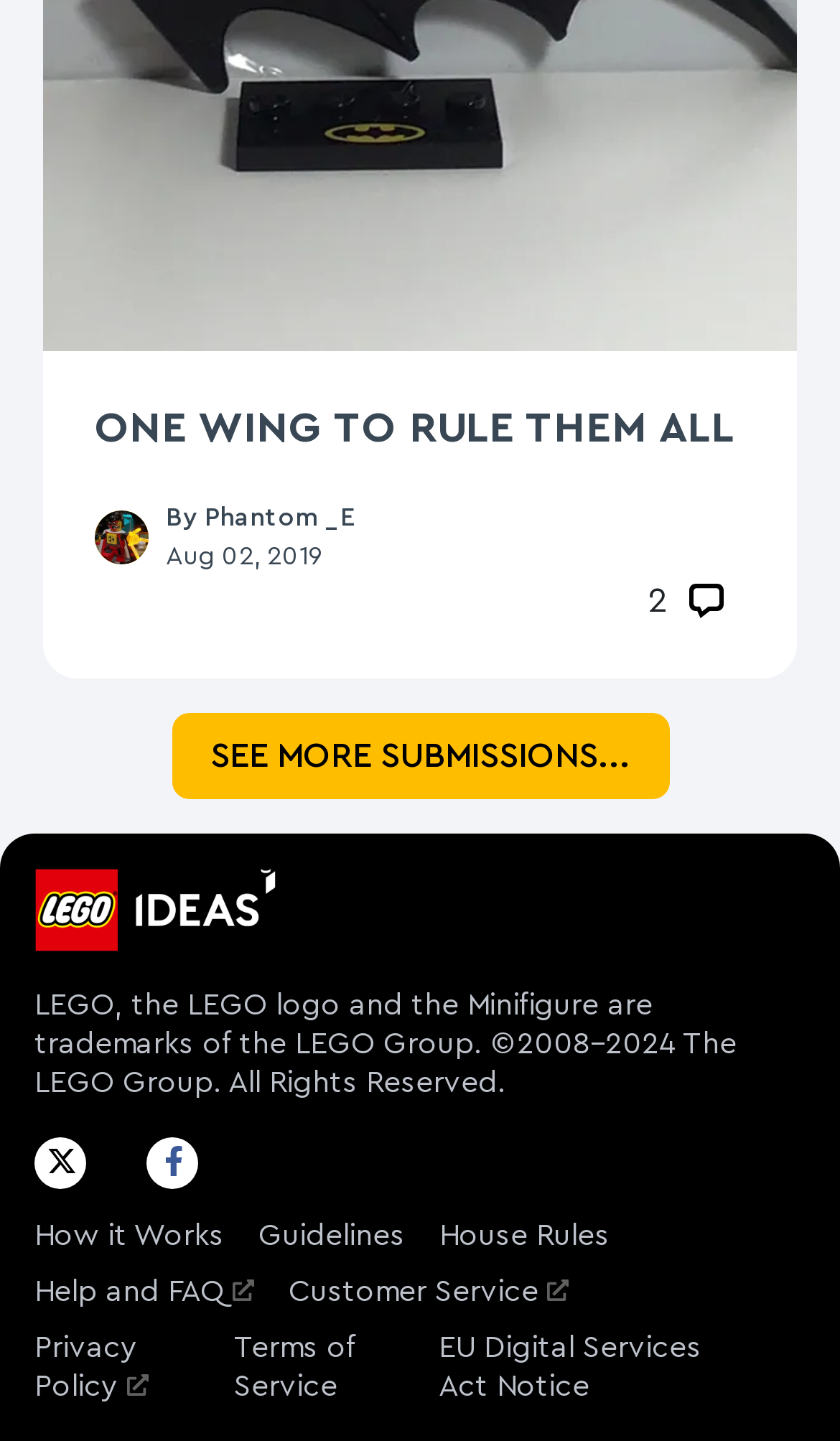What is the logo at the top of the webpage?
Make sure to answer the question with a detailed and comprehensive explanation.

The image 'LEGO IDEAS Logo' with the bounding box coordinates [0.041, 0.603, 0.327, 0.685] is a child element of the link 'LEGO IDEAS Logo', which indicates that this is the logo at the top of the webpage.